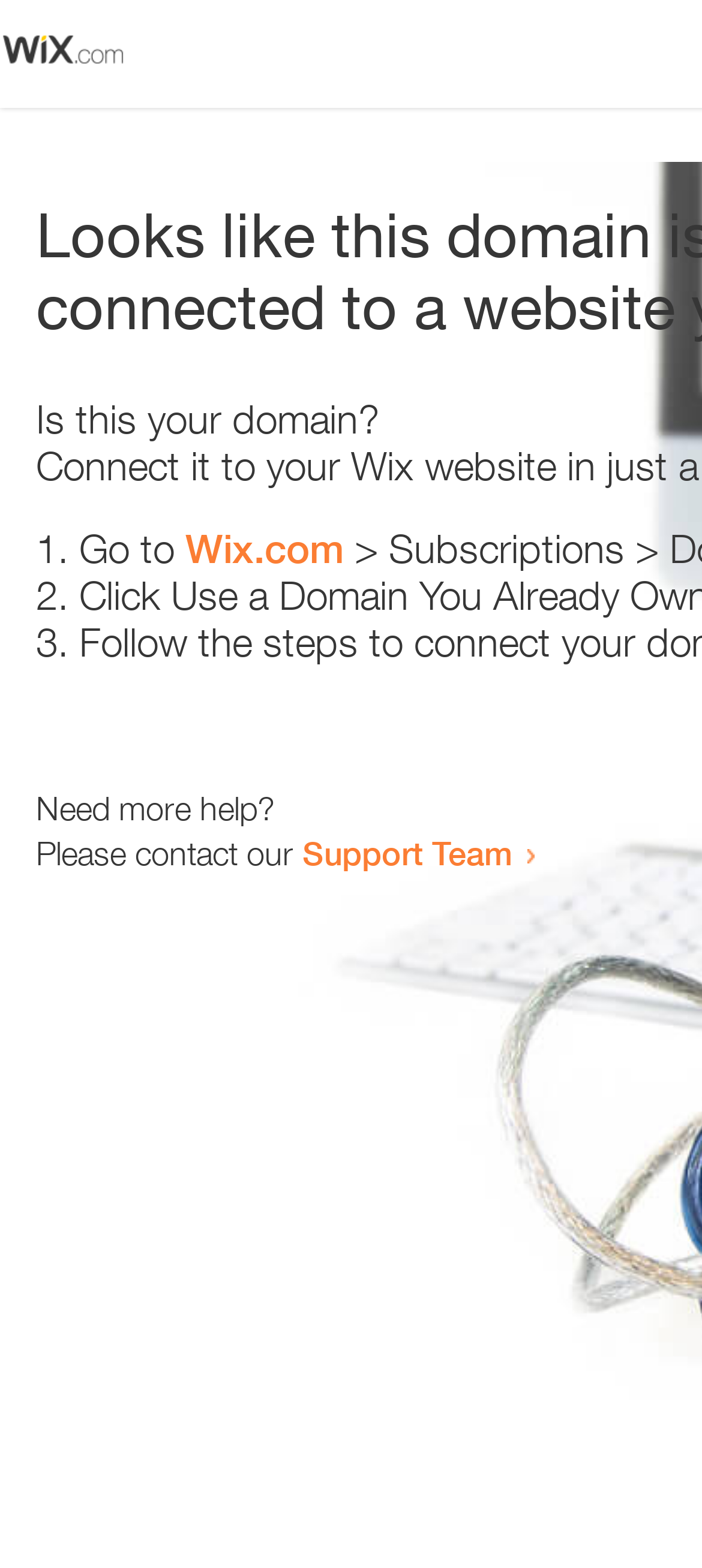Using the details in the image, give a detailed response to the question below:
What is the domain in question?

The webpage is asking 'Is this your domain?' which implies that the domain in question is the one being referred to.